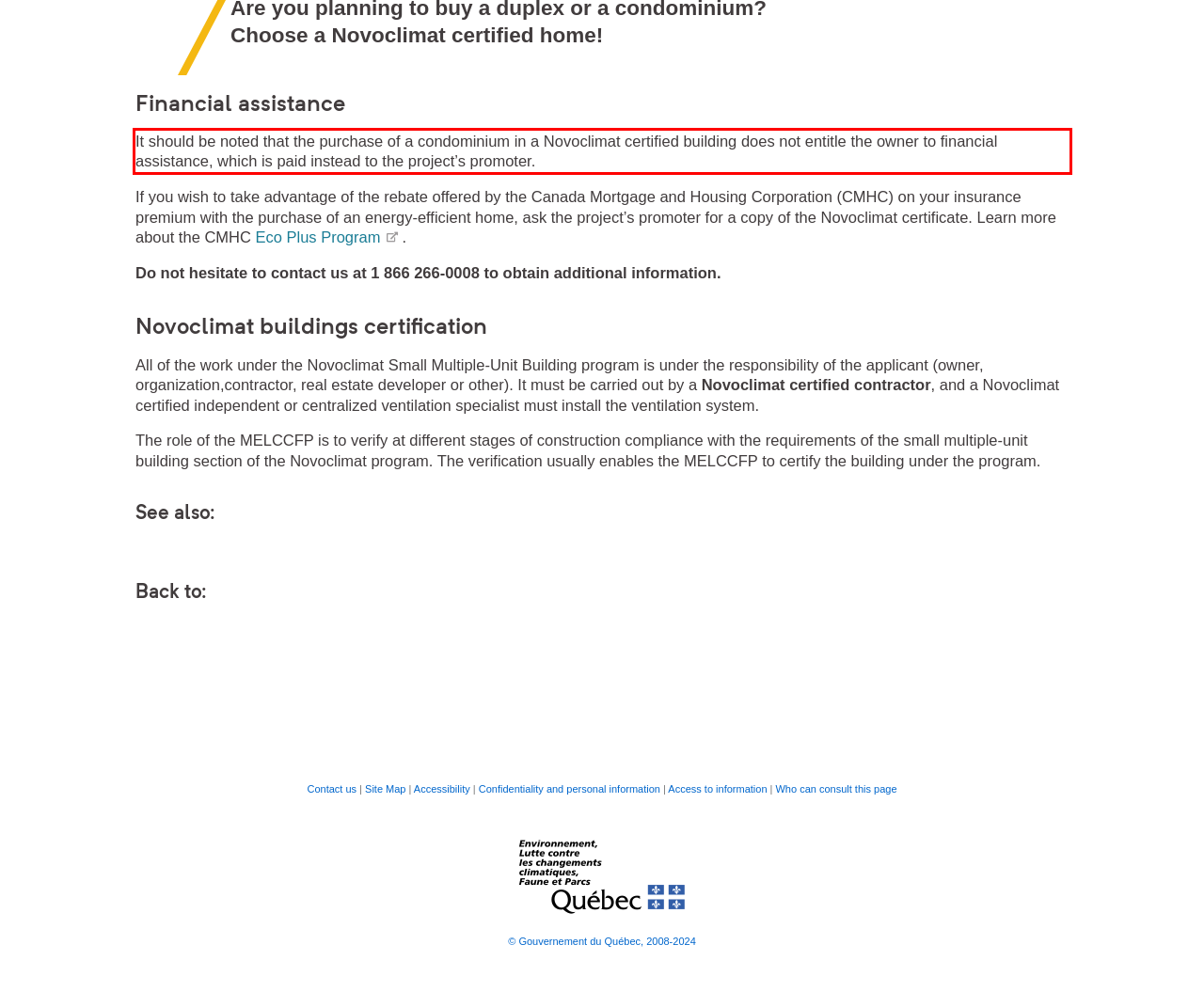Given a screenshot of a webpage containing a red bounding box, perform OCR on the text within this red bounding box and provide the text content.

It should be noted that the purchase of a condominium in a Novoclimat certified building does not entitle the owner to financial assistance, which is paid instead to the project’s promoter.